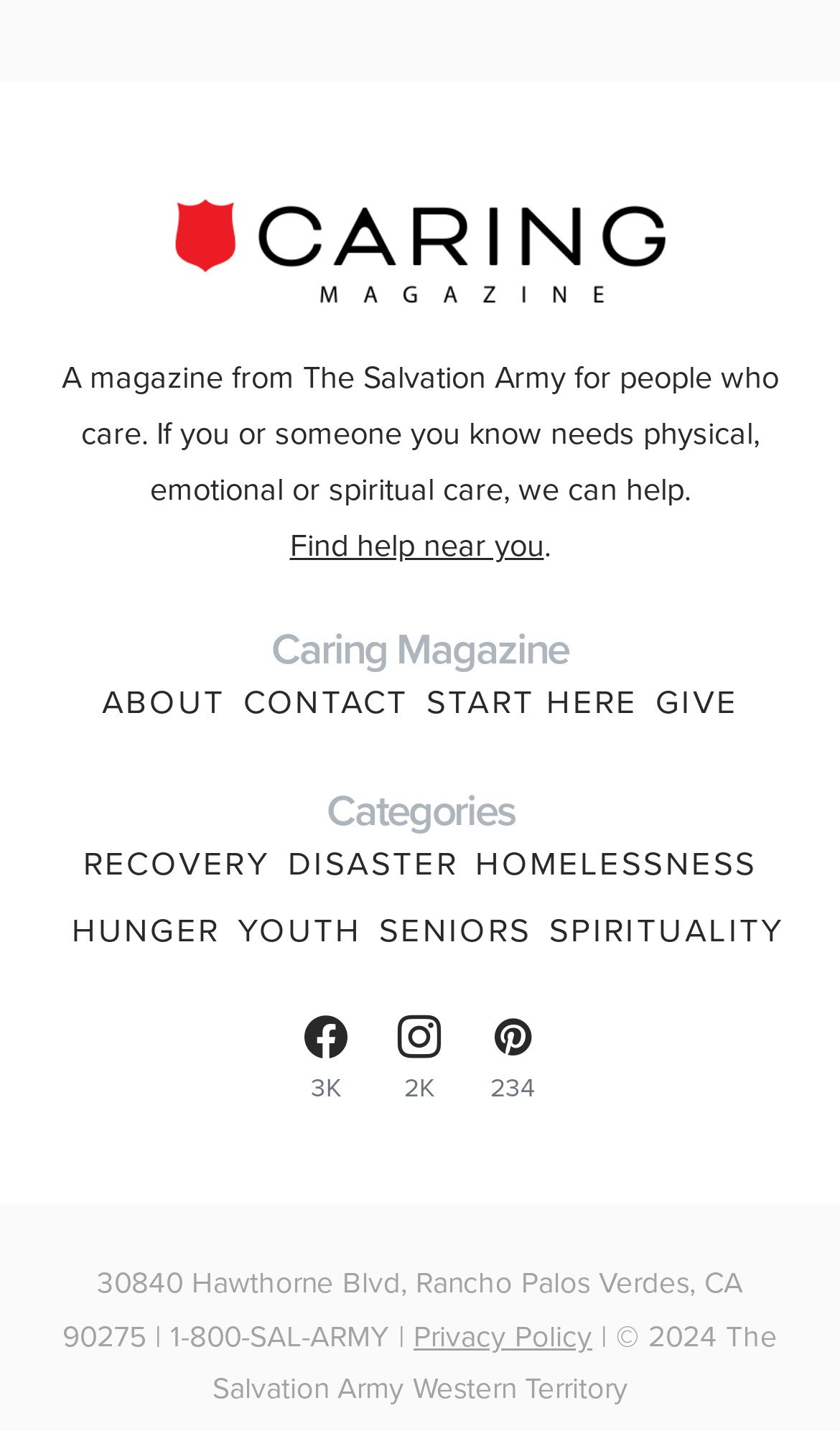Based on the visual content of the image, answer the question thoroughly: What is the name of the magazine?

The name of the magazine can be found in the top-left corner of the webpage, where it is written in bold font, and also in the static text element with ID 335, which describes the magazine as 'A magazine from The Salvation Army for people who care.'